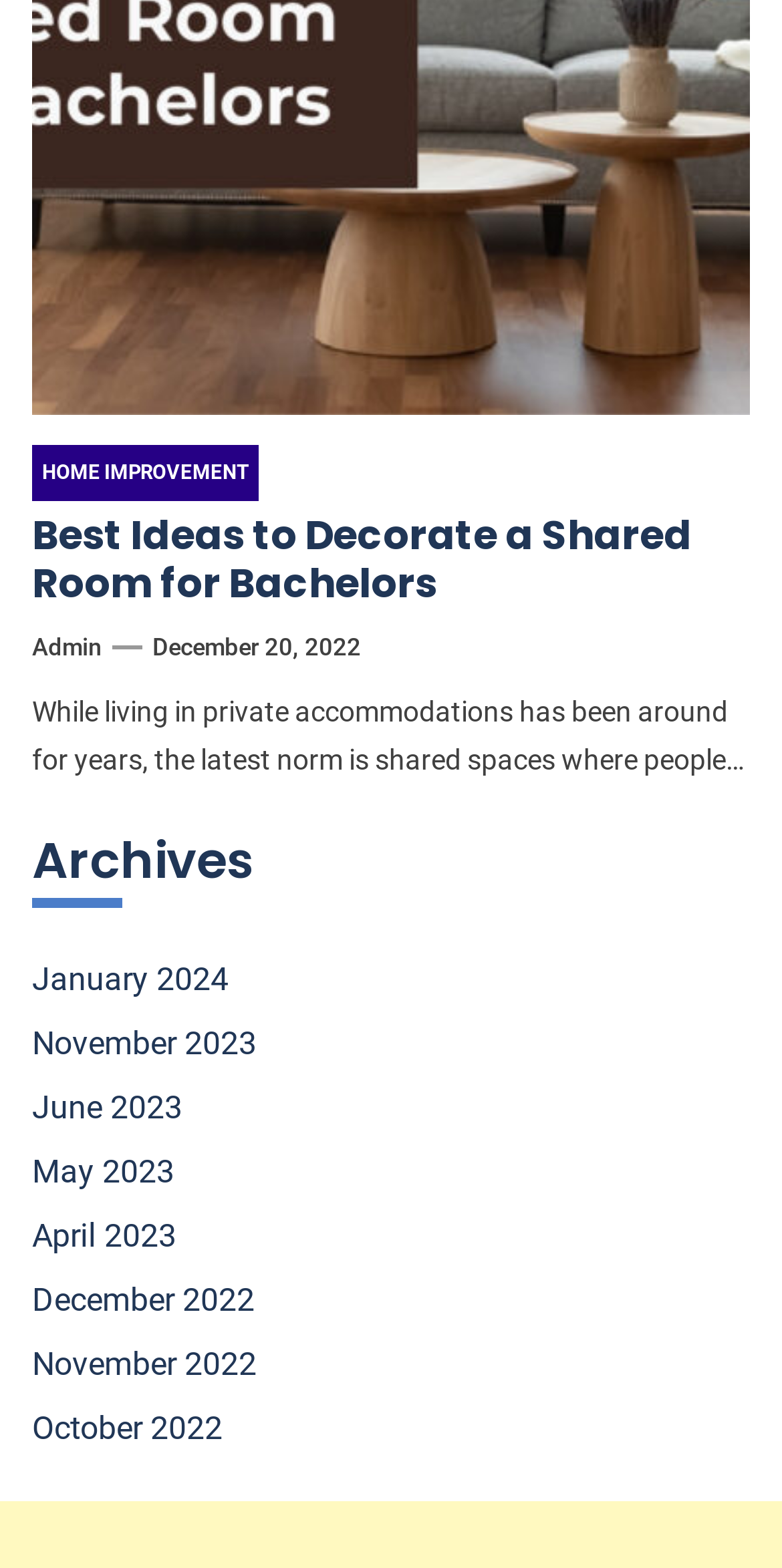Find the bounding box coordinates of the clickable element required to execute the following instruction: "Go to 'December 2022'". Provide the coordinates as four float numbers between 0 and 1, i.e., [left, top, right, bottom].

[0.041, 0.814, 0.343, 0.845]